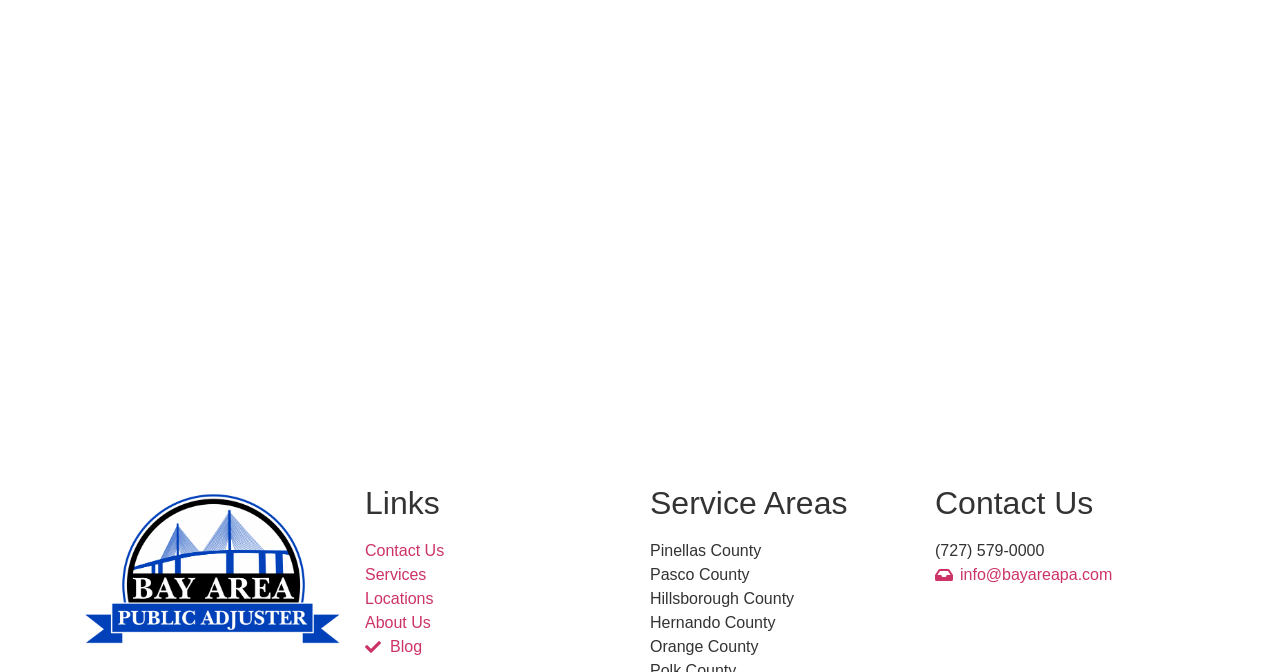What is the phone number listed under 'Contact Us'? Observe the screenshot and provide a one-word or short phrase answer.

(727) 579-0000